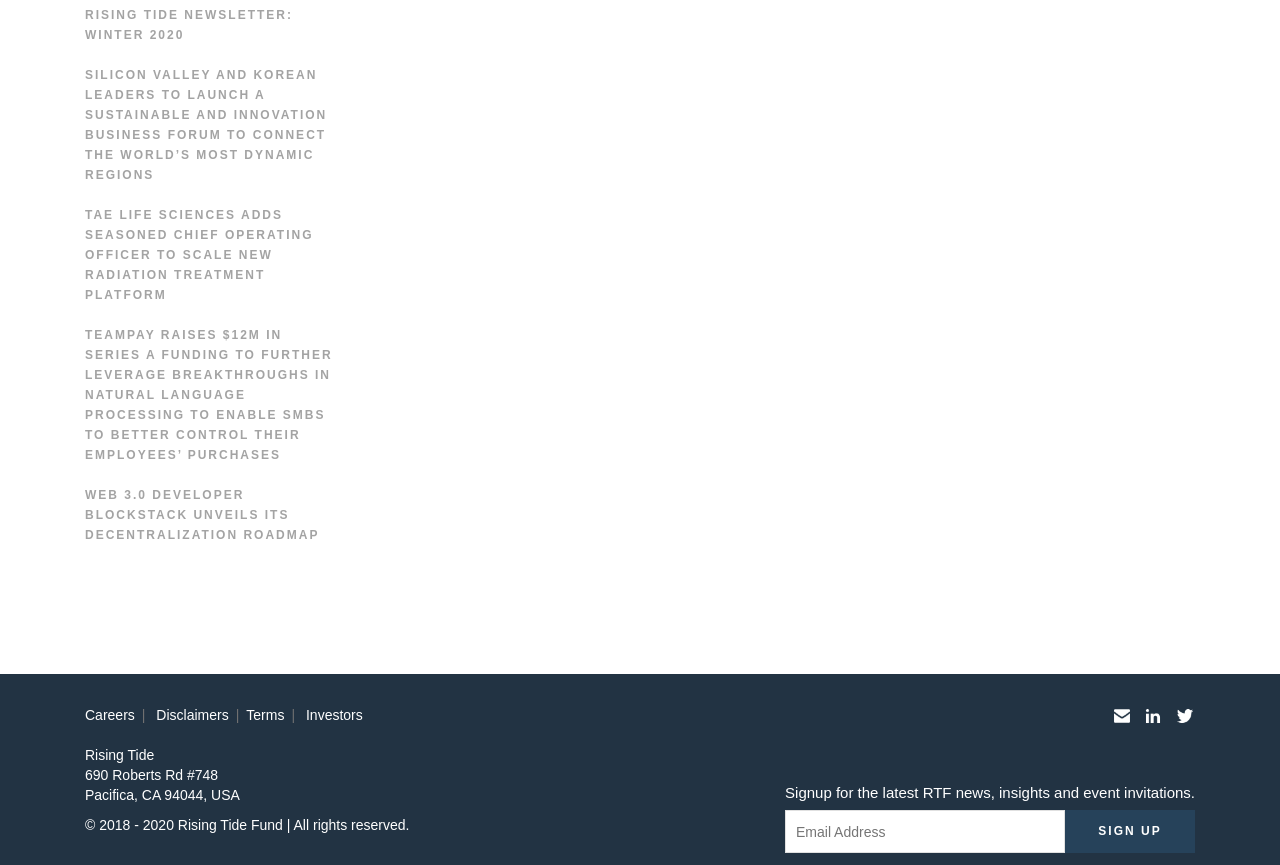Please specify the bounding box coordinates of the area that should be clicked to accomplish the following instruction: "Click the SIGN UP button". The coordinates should consist of four float numbers between 0 and 1, i.e., [left, top, right, bottom].

[0.832, 0.937, 0.934, 0.987]